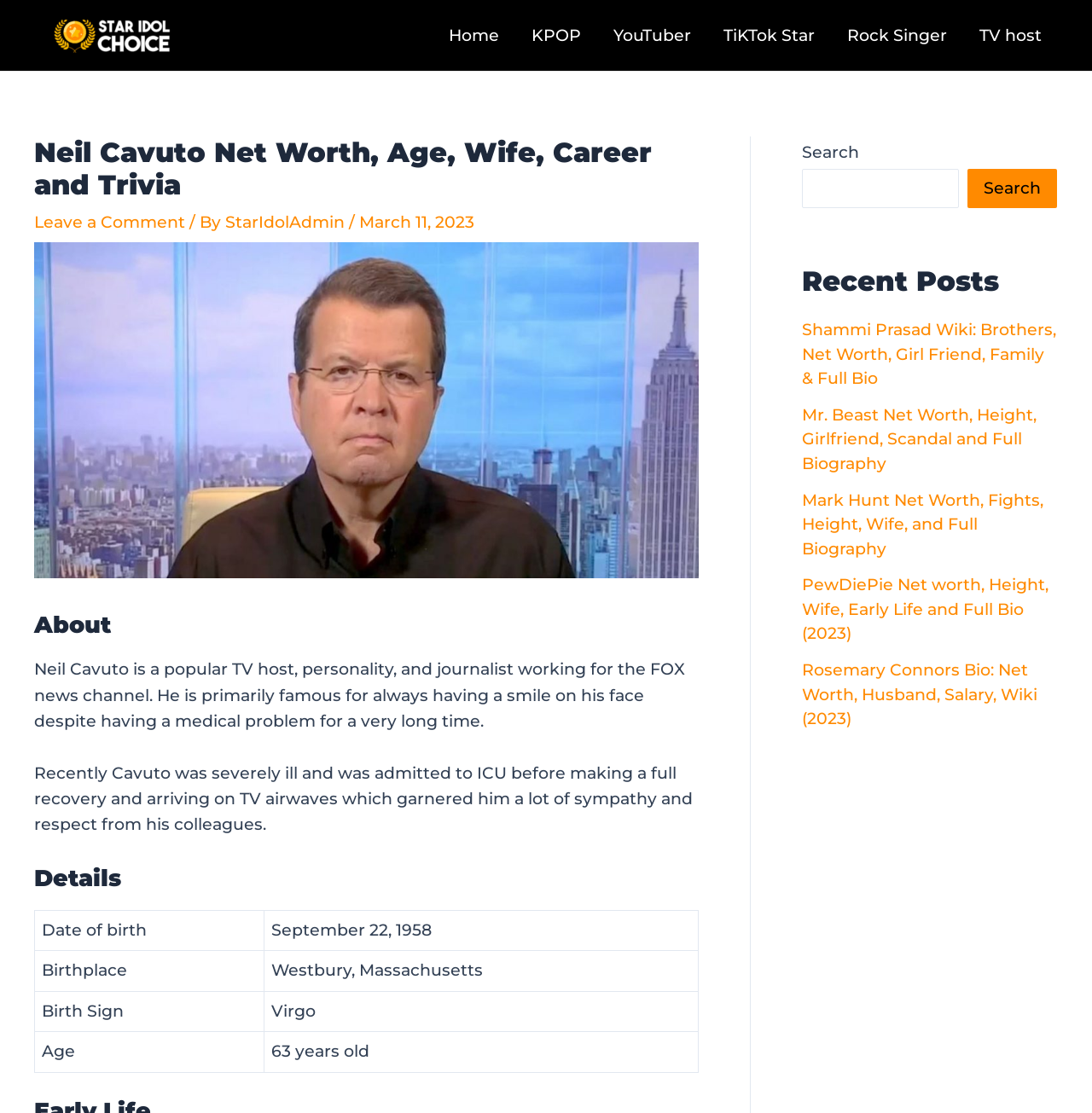Please predict the bounding box coordinates of the element's region where a click is necessary to complete the following instruction: "View recent posts". The coordinates should be represented by four float numbers between 0 and 1, i.e., [left, top, right, bottom].

[0.734, 0.238, 0.968, 0.269]